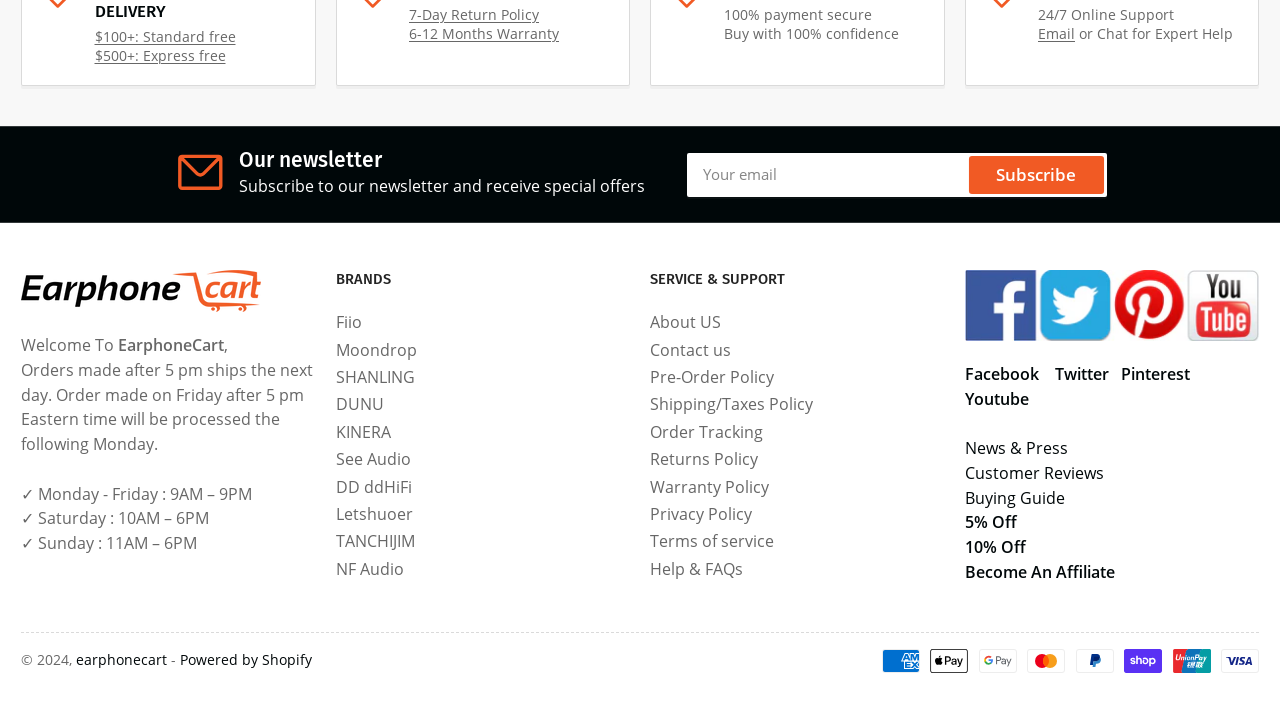What is the shipping policy for orders over $100?
Please give a detailed answer to the question using the information shown in the image.

According to the webpage, under the 'FREE SHIPPING & DELIVERY' section, it is stated that orders over $100 qualify for standard free shipping.